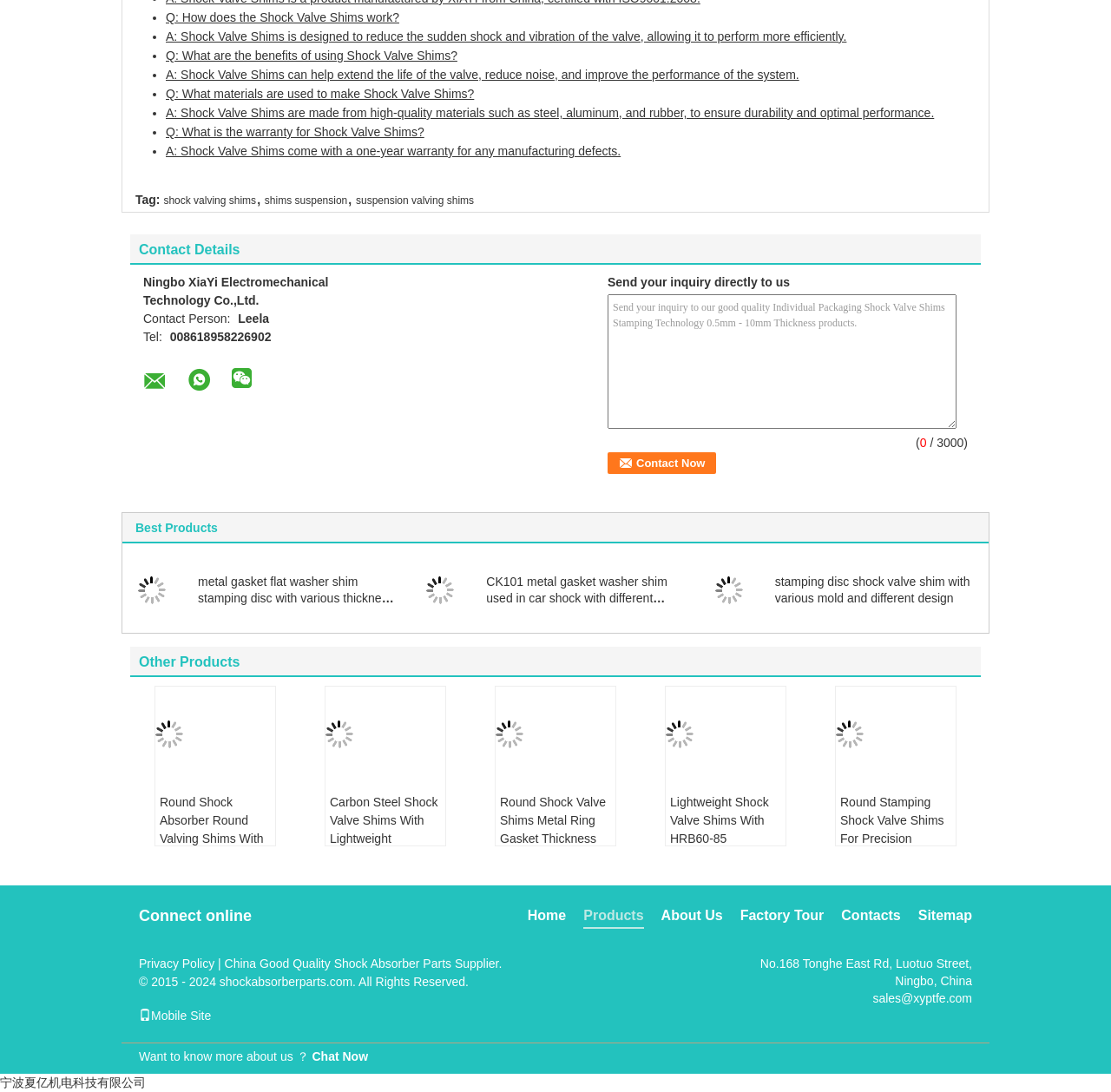Identify the bounding box for the described UI element: "shock valving shims".

[0.147, 0.178, 0.231, 0.189]